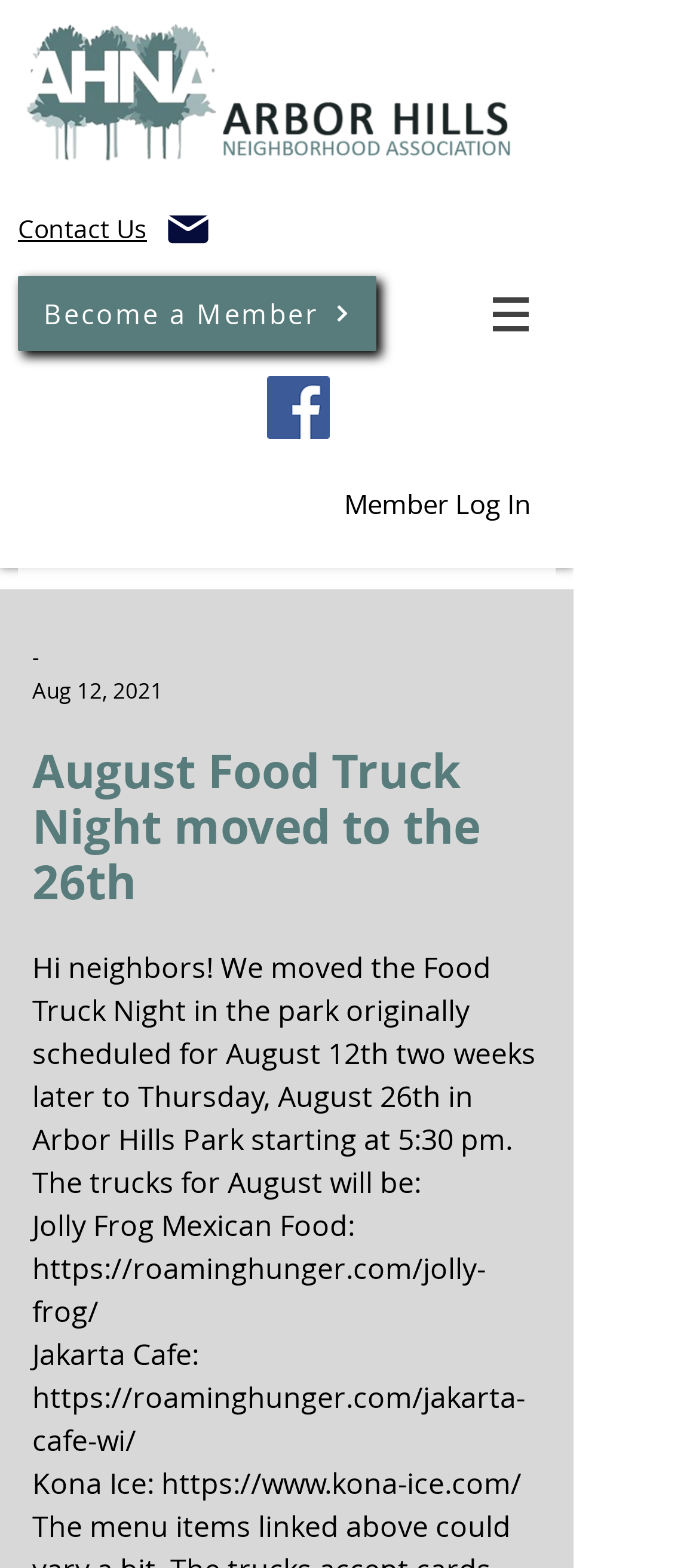Locate the primary heading on the webpage and return its text.

August Food Truck Night moved to the 26th